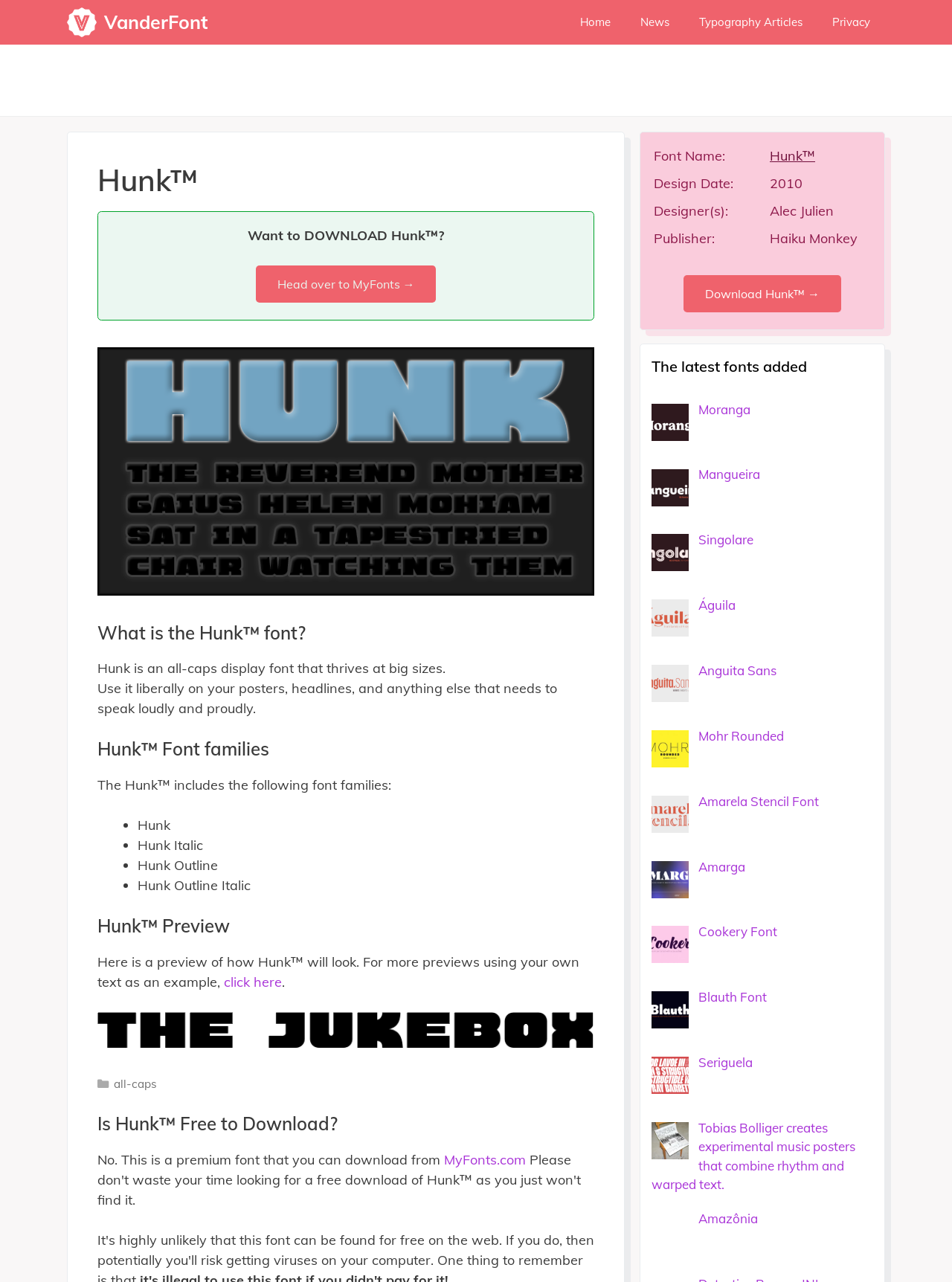Determine the bounding box coordinates of the clickable element to complete this instruction: "Click on the 'Download Hunk™ →' button". Provide the coordinates in the format of four float numbers between 0 and 1, [left, top, right, bottom].

[0.718, 0.215, 0.883, 0.243]